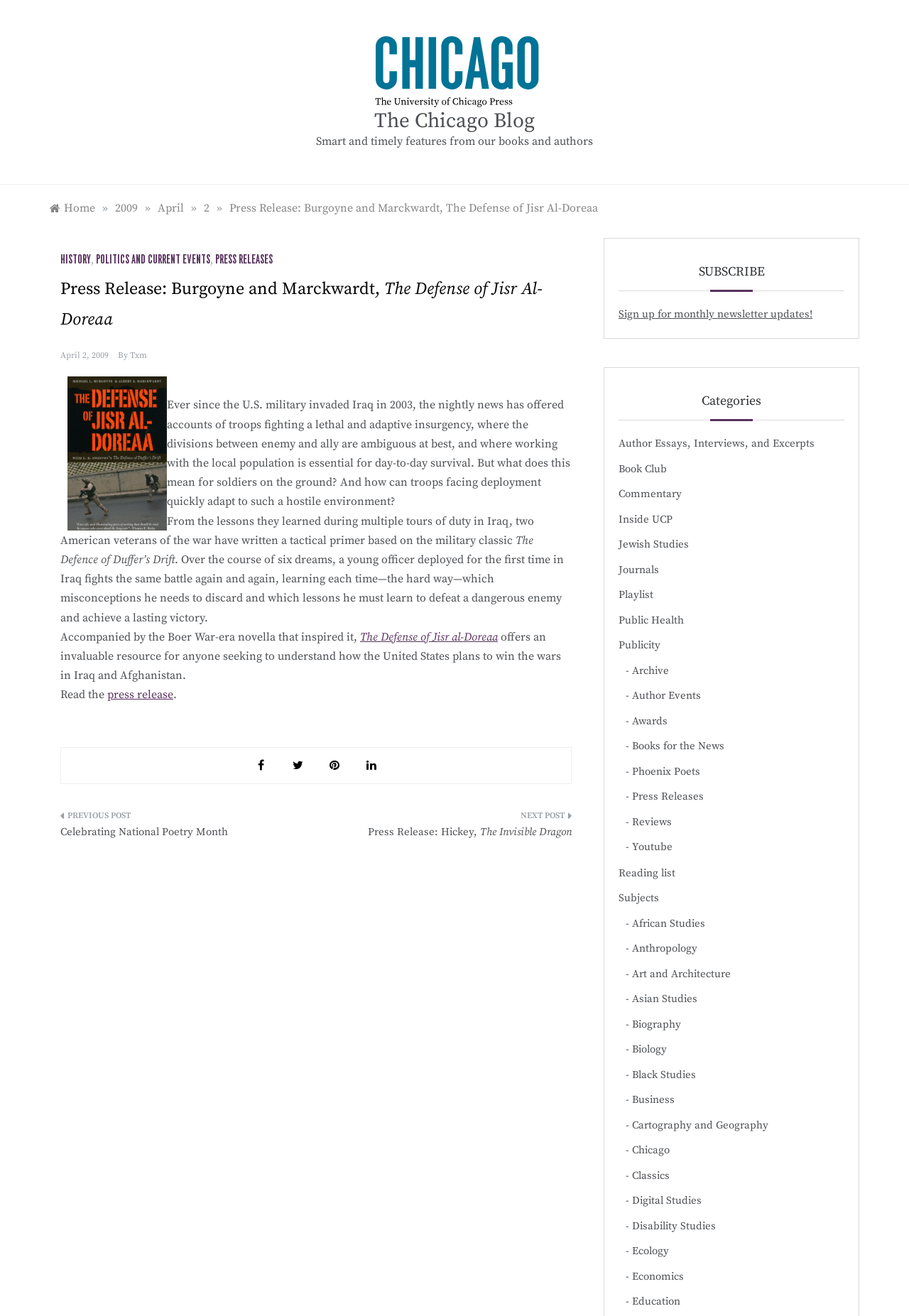Extract the bounding box coordinates for the UI element described by the text: "April 2, 2009". The coordinates should be in the form of [left, top, right, bottom] with values between 0 and 1.

[0.066, 0.266, 0.12, 0.274]